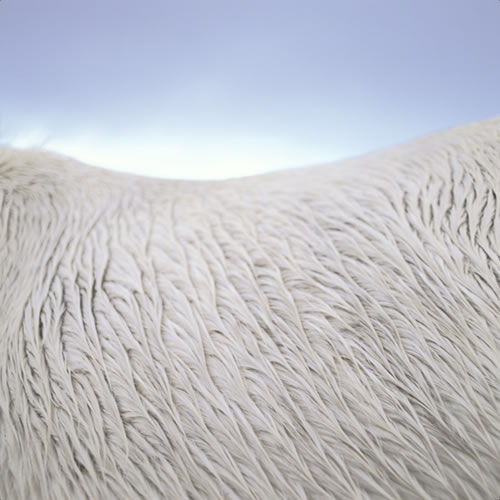Provide a comprehensive description of the image.

This captivating image showcases a close-up view of a textured surface, predominantly white, suggesting the fur of an animal, possibly a sheep or horse. The intricate details of the fur are highlighted, showcasing fine strands that exhibit a flowing pattern. In the background, a soft gradient of light blue can be seen, which enhances the ethereal quality of the photograph. This piece is part of the collection titled "Connemara," created by artist Debbie Monique Jolliff, known for her fine art photography that captures the essence of rural landscapes and animal life in Southern Ireland. The image invites viewers to appreciate the beauty in natural textures and the serene interplay between the subject and its environment.